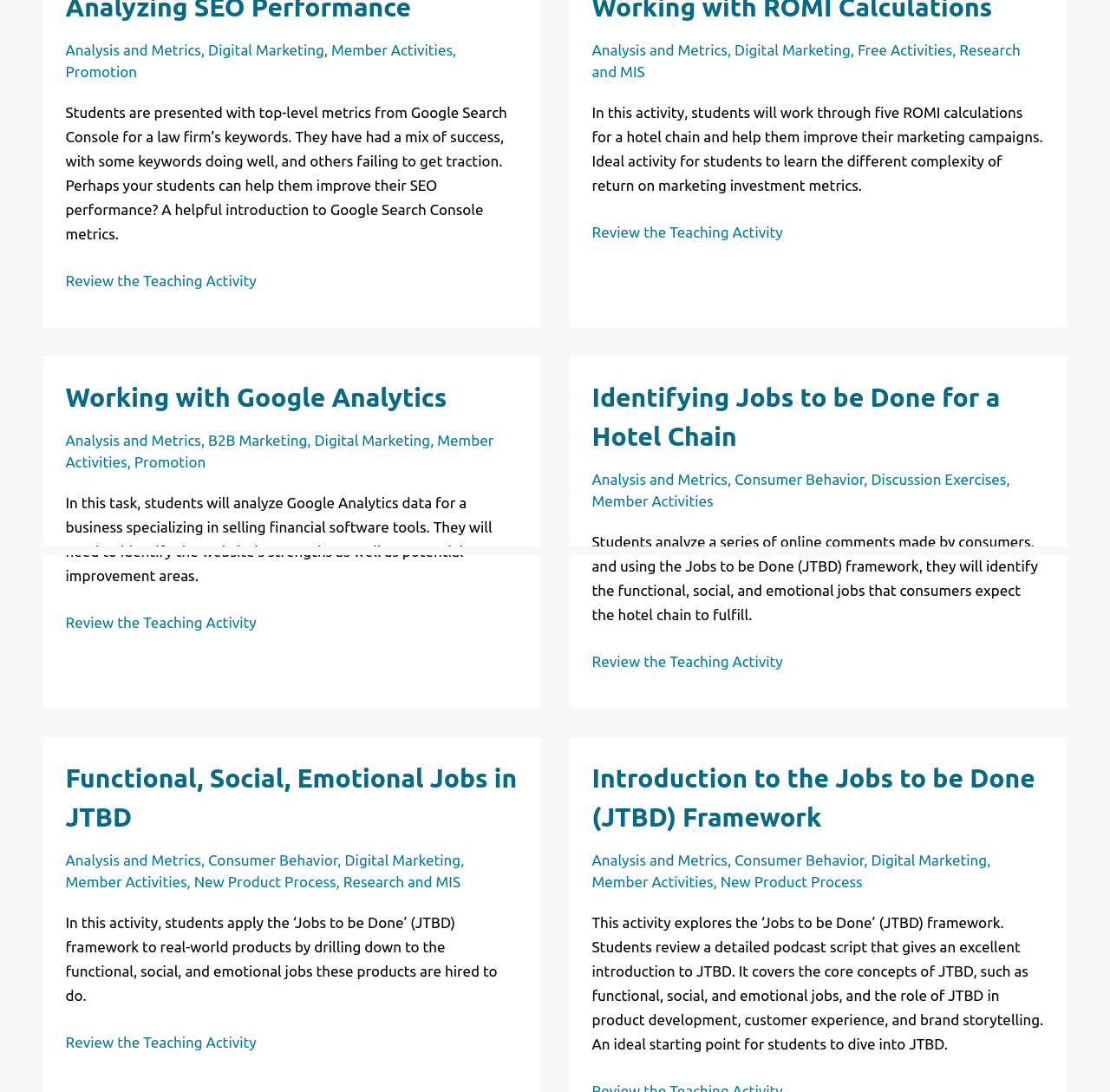Provide the bounding box coordinates of the HTML element this sentence describes: "Digital Marketing". The bounding box coordinates consist of four float numbers between 0 and 1, i.e., [left, top, right, bottom].

[0.785, 0.78, 0.889, 0.795]